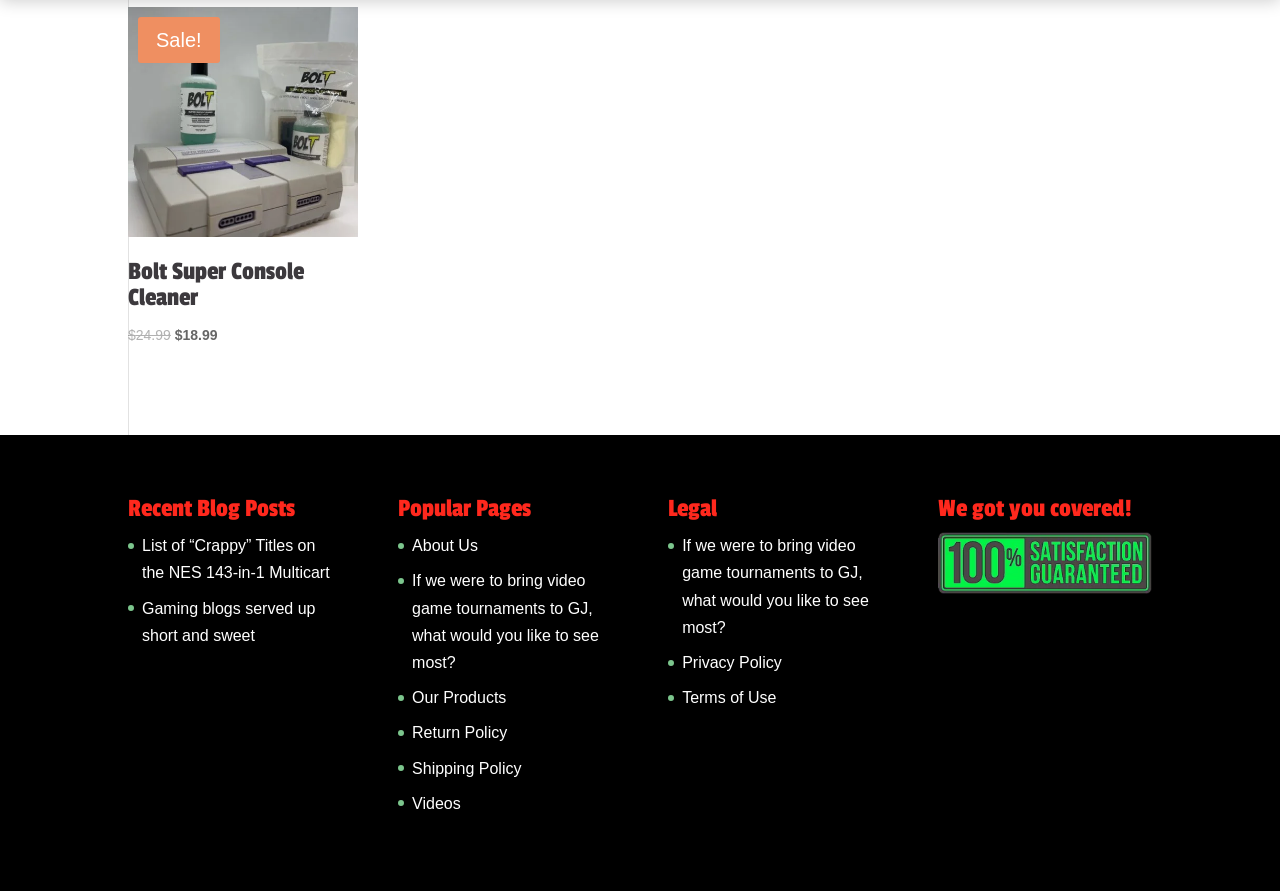Provide a one-word or short-phrase response to the question:
What are the types of pages listed under 'Popular Pages'?

About Us, Products, etc.